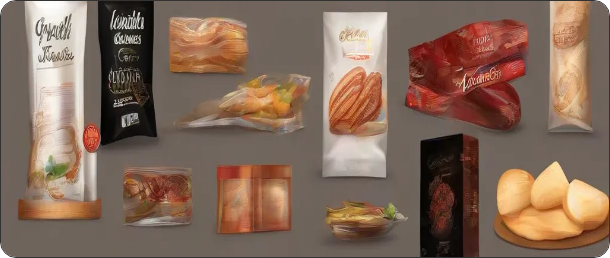What is written on the dark package?
Using the image as a reference, give an elaborate response to the question.

The dark package adjacent to the transparent bag has a label that reads 'Levendula Gourmandes', implying a rich and gourmet experience.